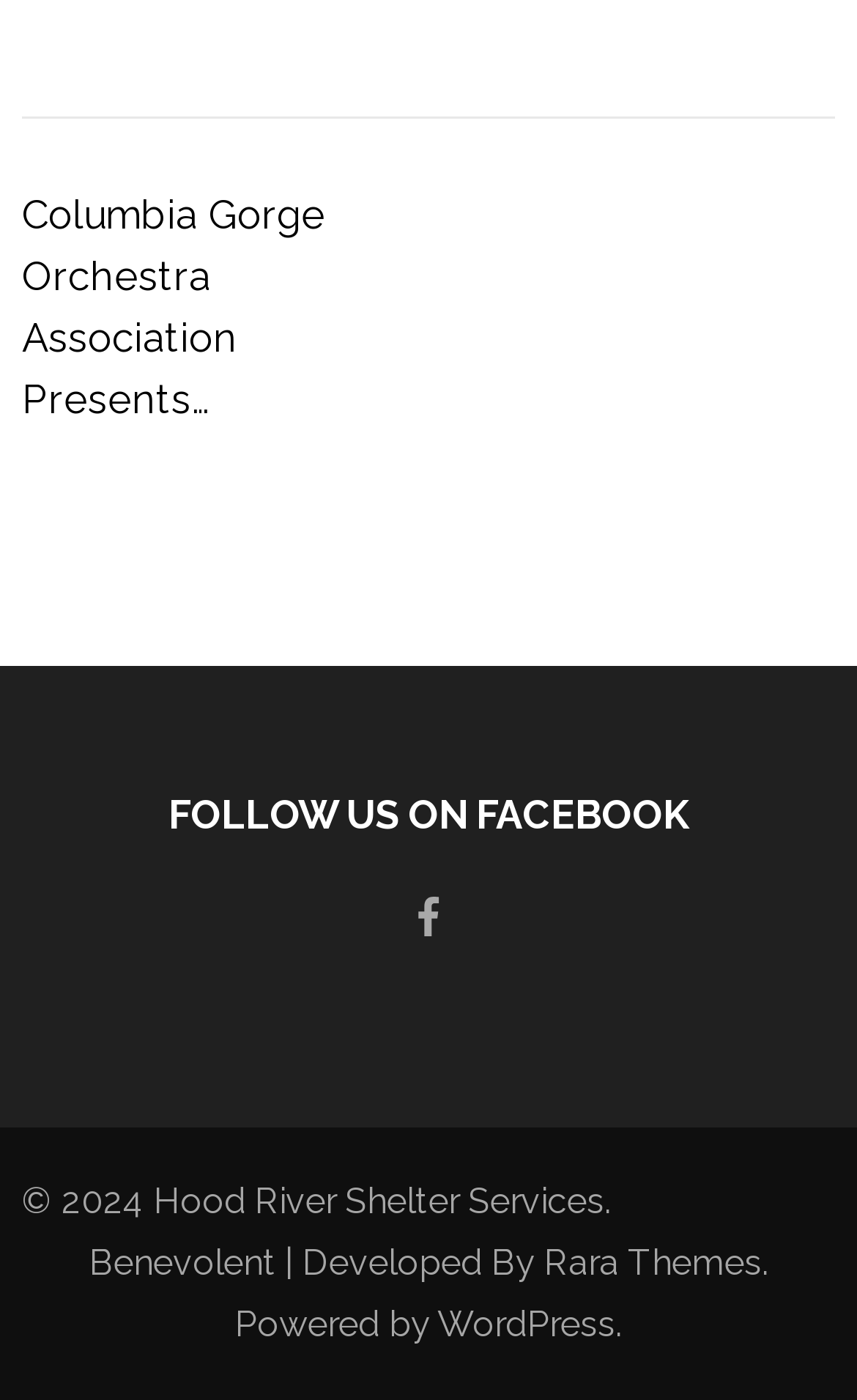What is the copyright year?
Deliver a detailed and extensive answer to the question.

The copyright year can be found by looking at the StaticText element with the text '© 2024'.